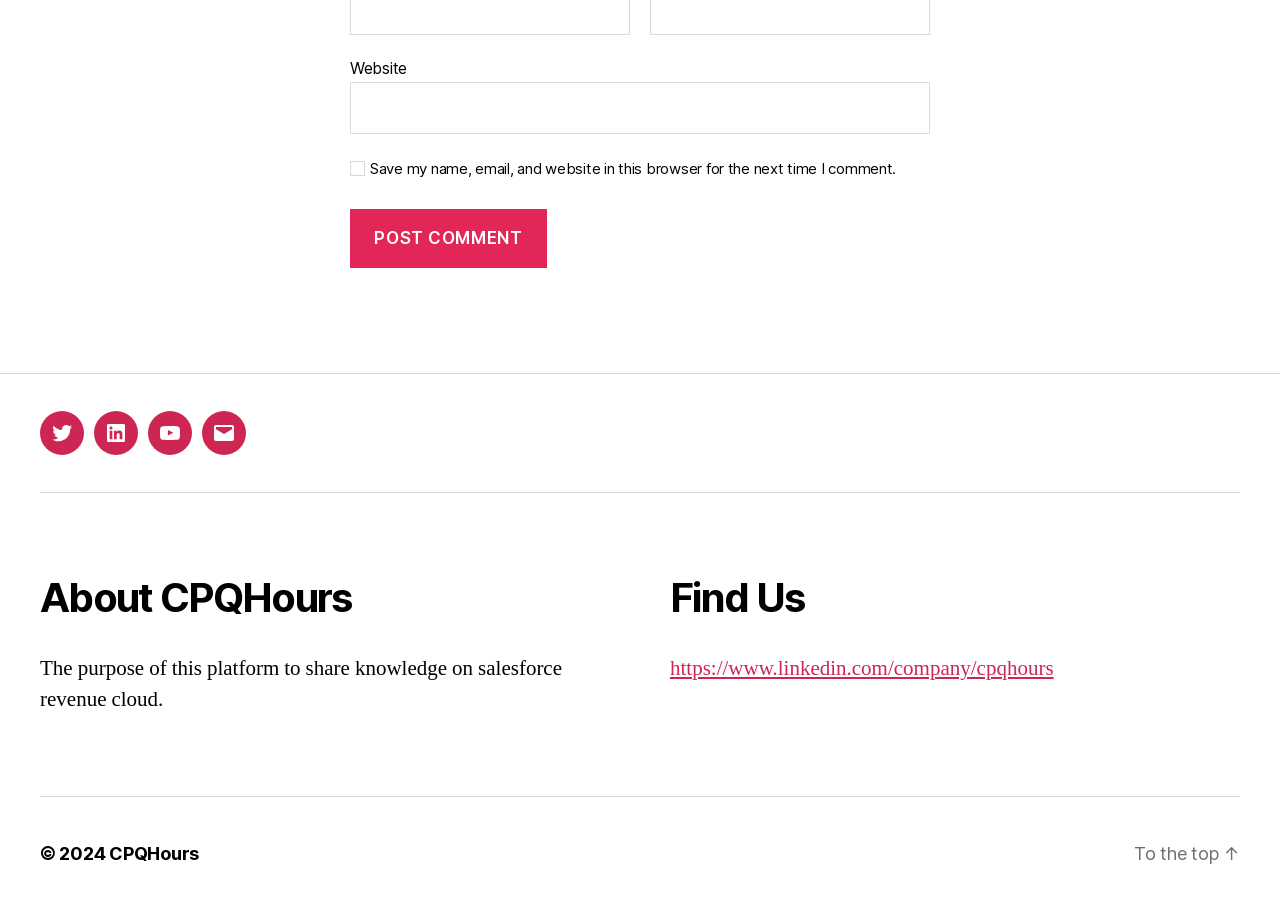Can you provide the bounding box coordinates for the element that should be clicked to implement the instruction: "Enter your name"?

[0.273, 0.01, 0.492, 0.068]